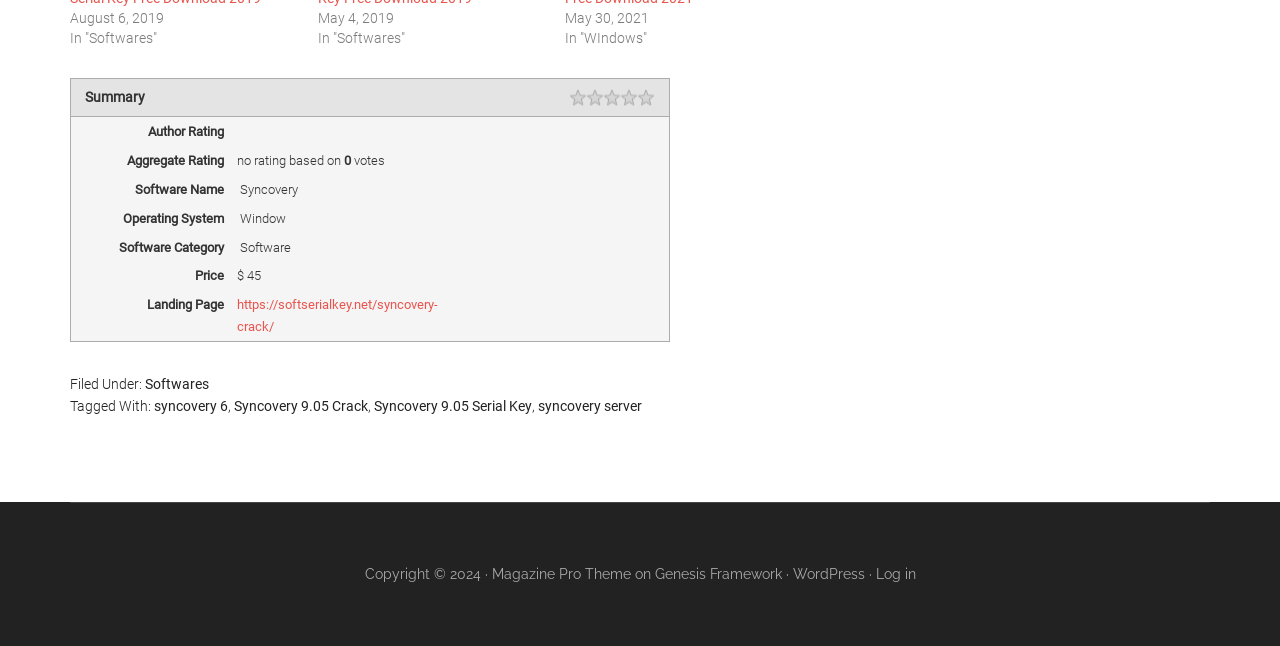How many votes does the aggregate rating have? From the image, respond with a single word or brief phrase.

0